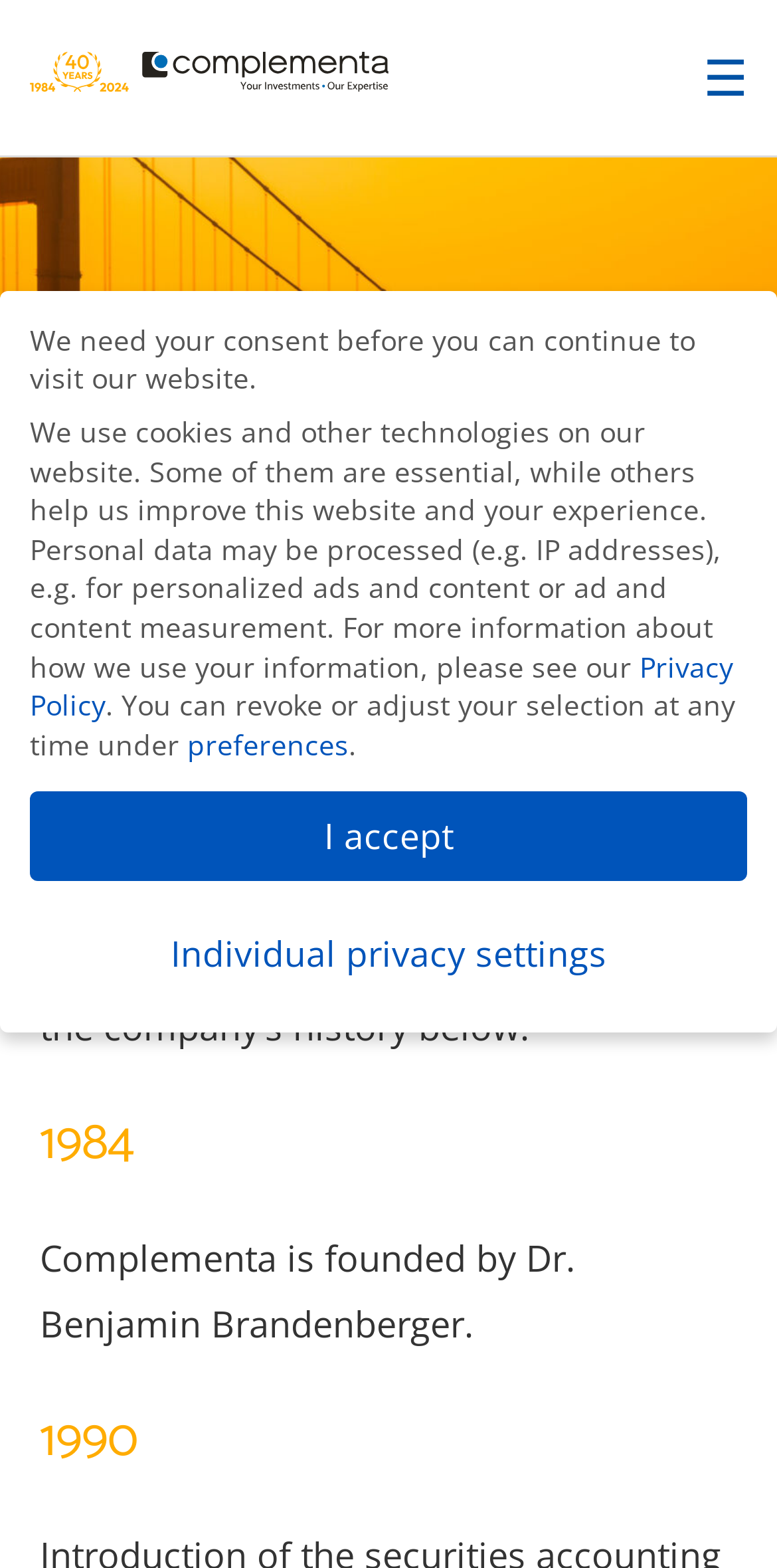What is the topic of the history described on this webpage?
Refer to the image and offer an in-depth and detailed answer to the question.

I found the answer by looking at the static text 'The history of Complementa contains a great many highlights and milestones.' which indicates that the topic of the history described on this webpage is Complementa's history.